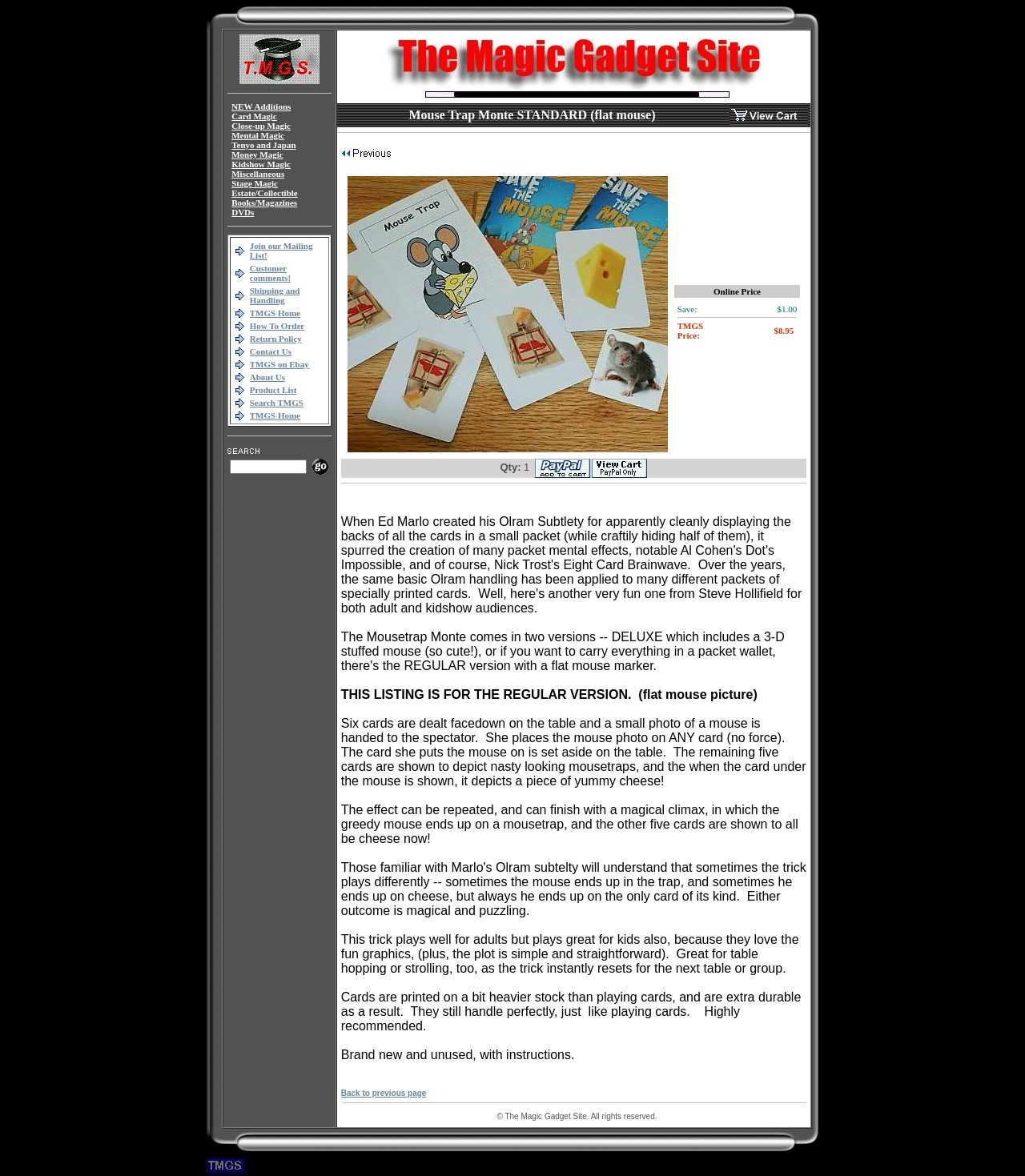Predict the bounding box coordinates of the UI element that matches this description: "Back to previous page". The coordinates should be in the format [left, top, right, bottom] with each value between 0 and 1.

[0.333, 0.925, 0.416, 0.933]